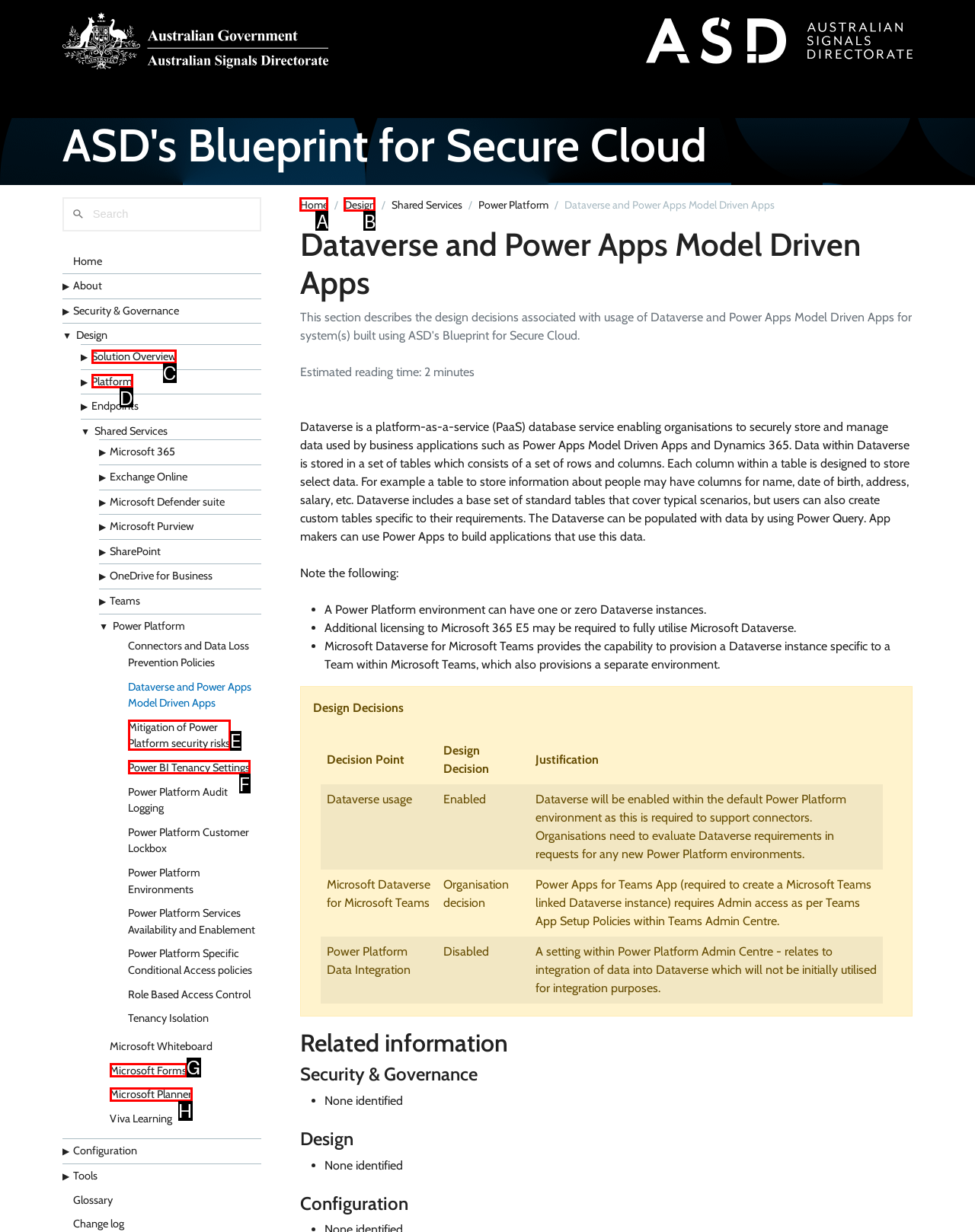Determine which option matches the element description: Power BI Tenancy Settings
Answer using the letter of the correct option.

F